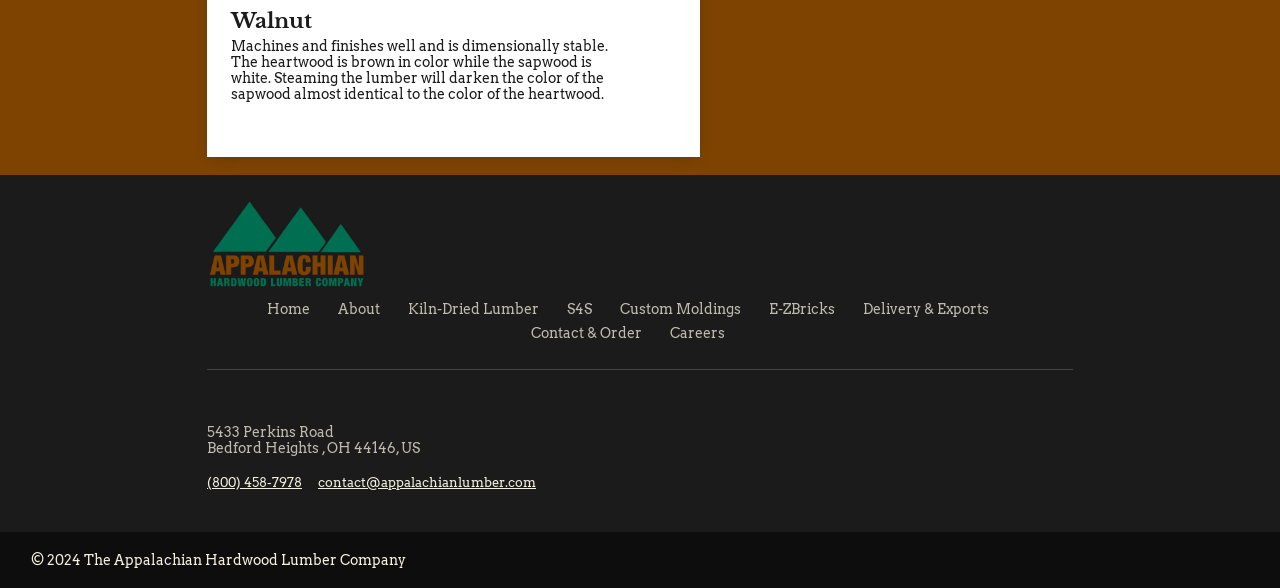Please determine the bounding box coordinates for the element with the description: "Bagikan".

None